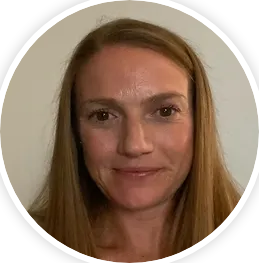Describe every important feature and element in the image comprehensively.

The image features Toni Jane Snoxell, a South African trained physiotherapist known for her extensive experience in working with elite and professional athletes across various sports. In this warm and inviting portrait, she is shown with long, straight hair, a confident smile, and a professional demeanor that reflects her dedication to sports medicine. The background is a neutral shade, emphasizing her approachable nature. She is associated with Aspetar, where she focuses on sports performance and injury prevention, particularly strategies relating to common sports injuries. This image serves not only as a visual representation of her professional identity but also highlights her commitment to enhancing athletic performance.